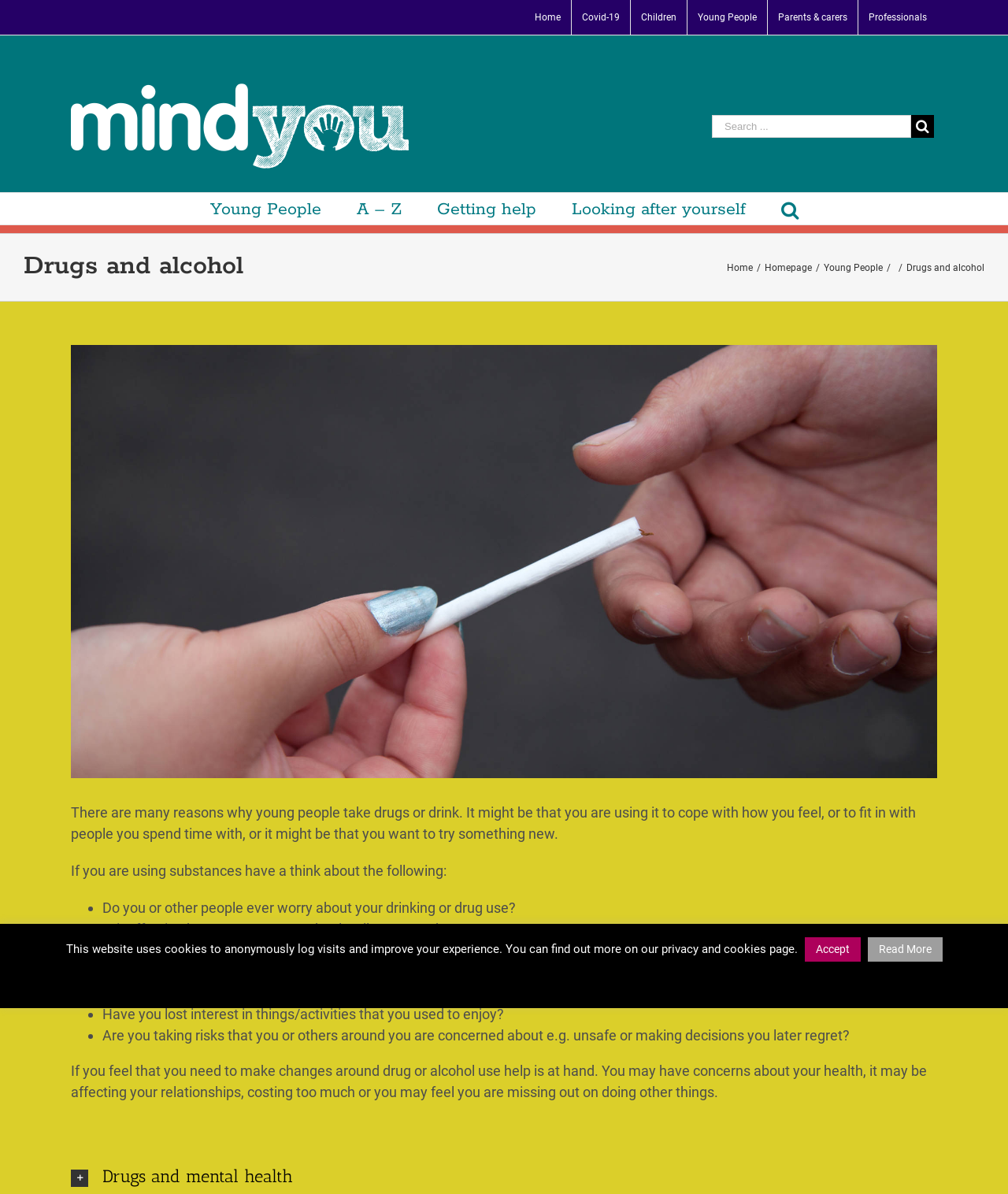Please locate the bounding box coordinates of the element that should be clicked to complete the given instruction: "Click on Mind you Logo".

[0.07, 0.07, 0.406, 0.141]